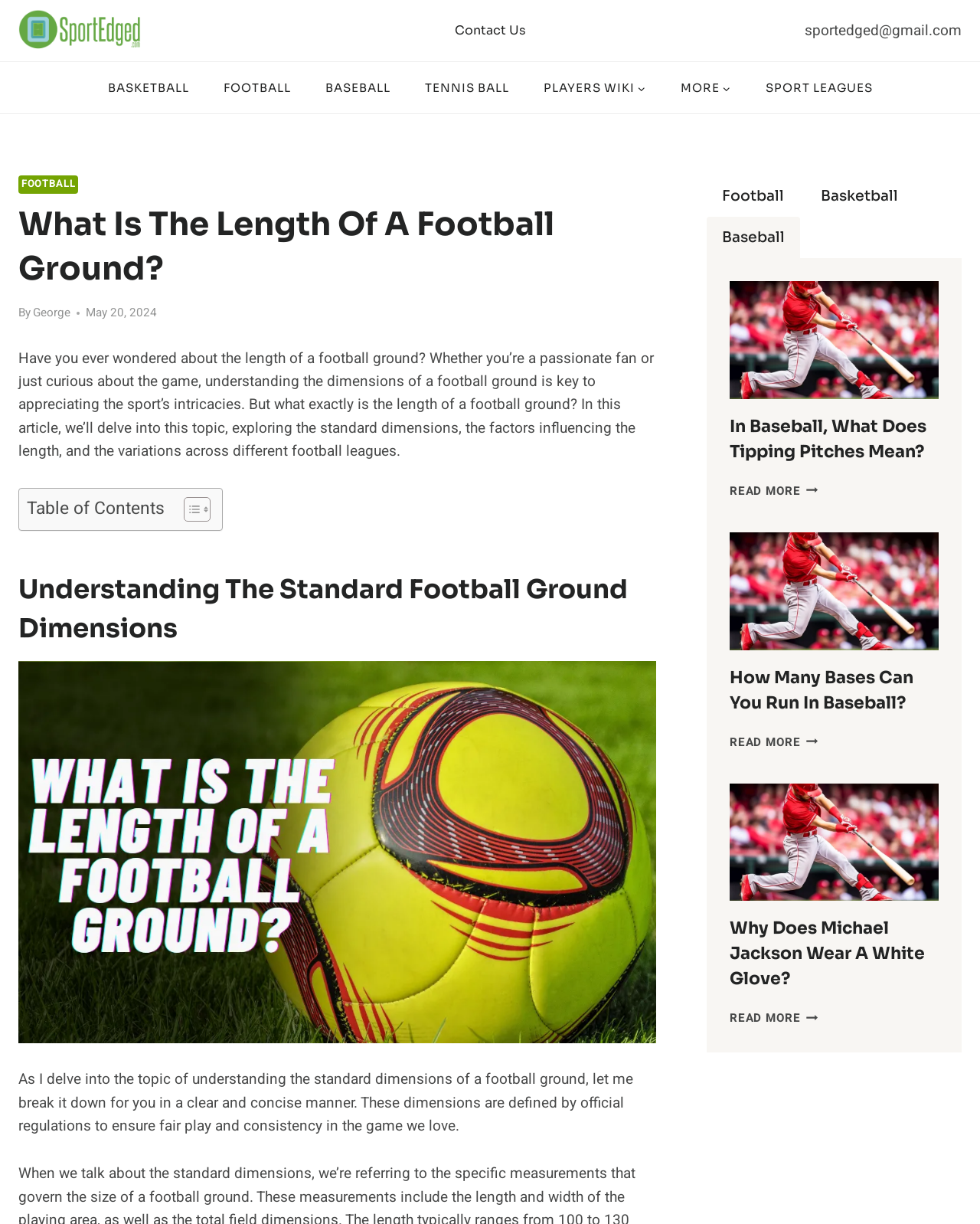Find the bounding box coordinates for the area that must be clicked to perform this action: "Read more about 'In Baseball, What Does Tipping Pitches Mean?'".

[0.745, 0.394, 0.835, 0.408]